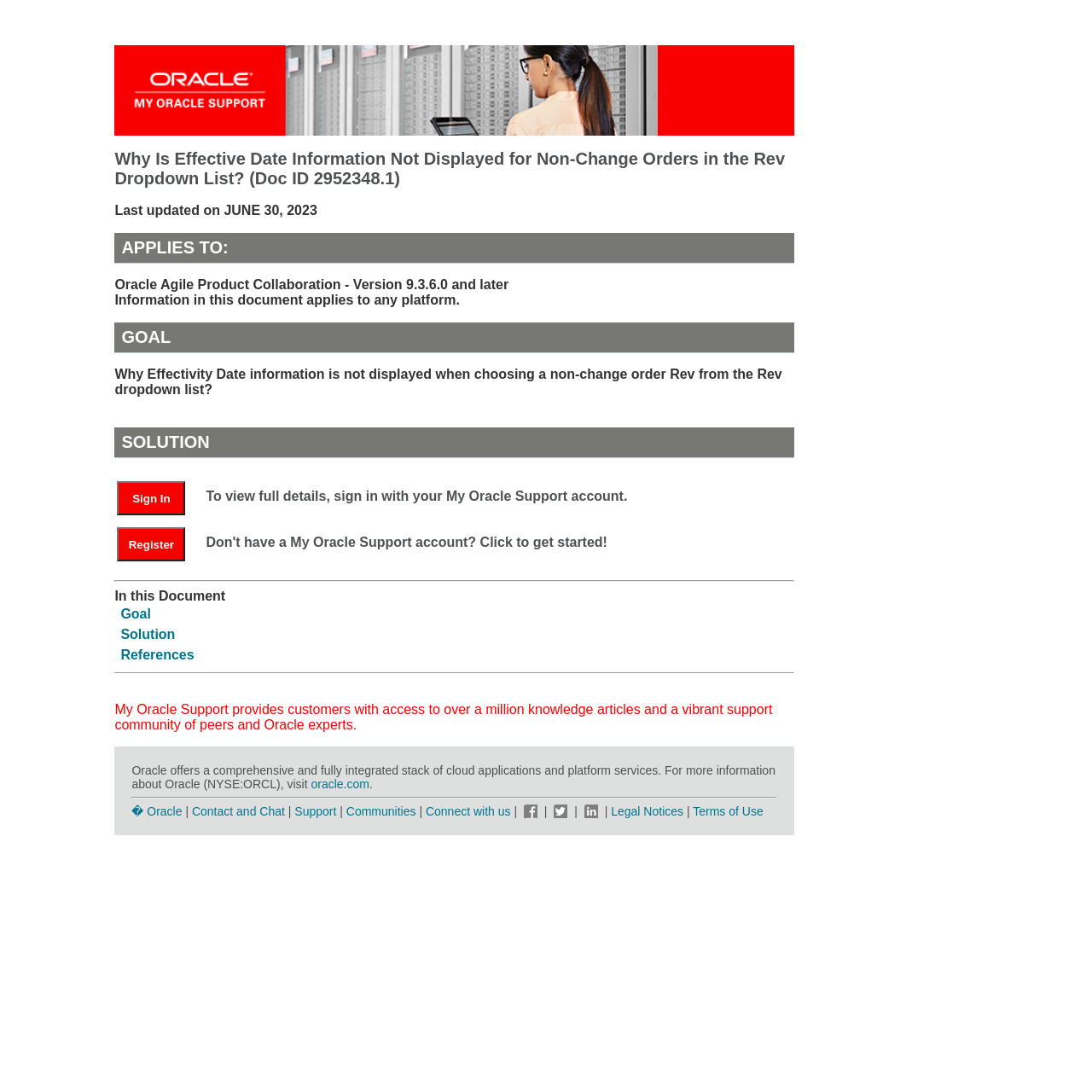Could you highlight the region that needs to be clicked to execute the instruction: "Go to the home page"?

None